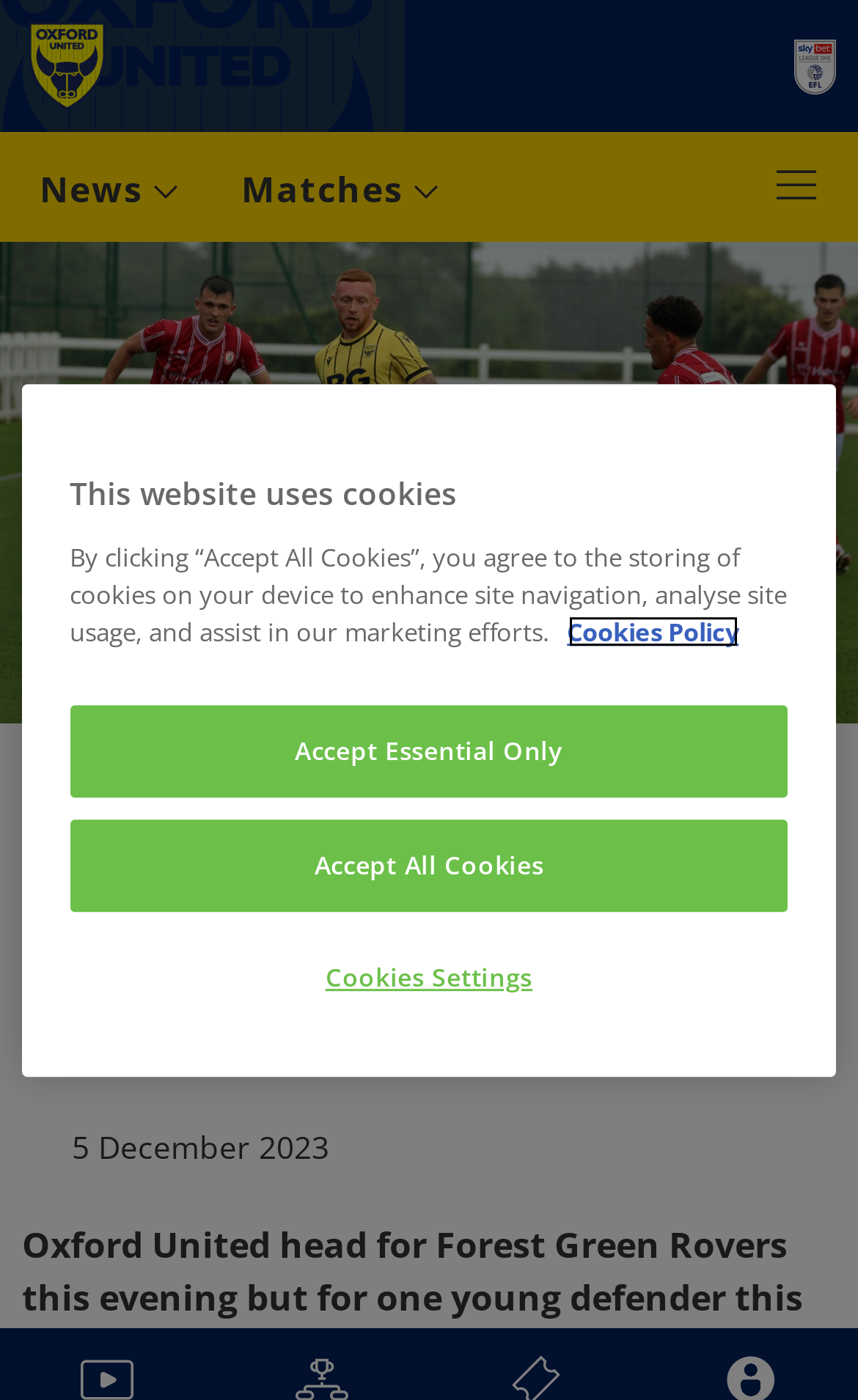What is the category of the article?
Please elaborate on the answer to the question with detailed information.

The category of the article is mentioned at the top of the article's content, specifically in the sentence 'Club News'.